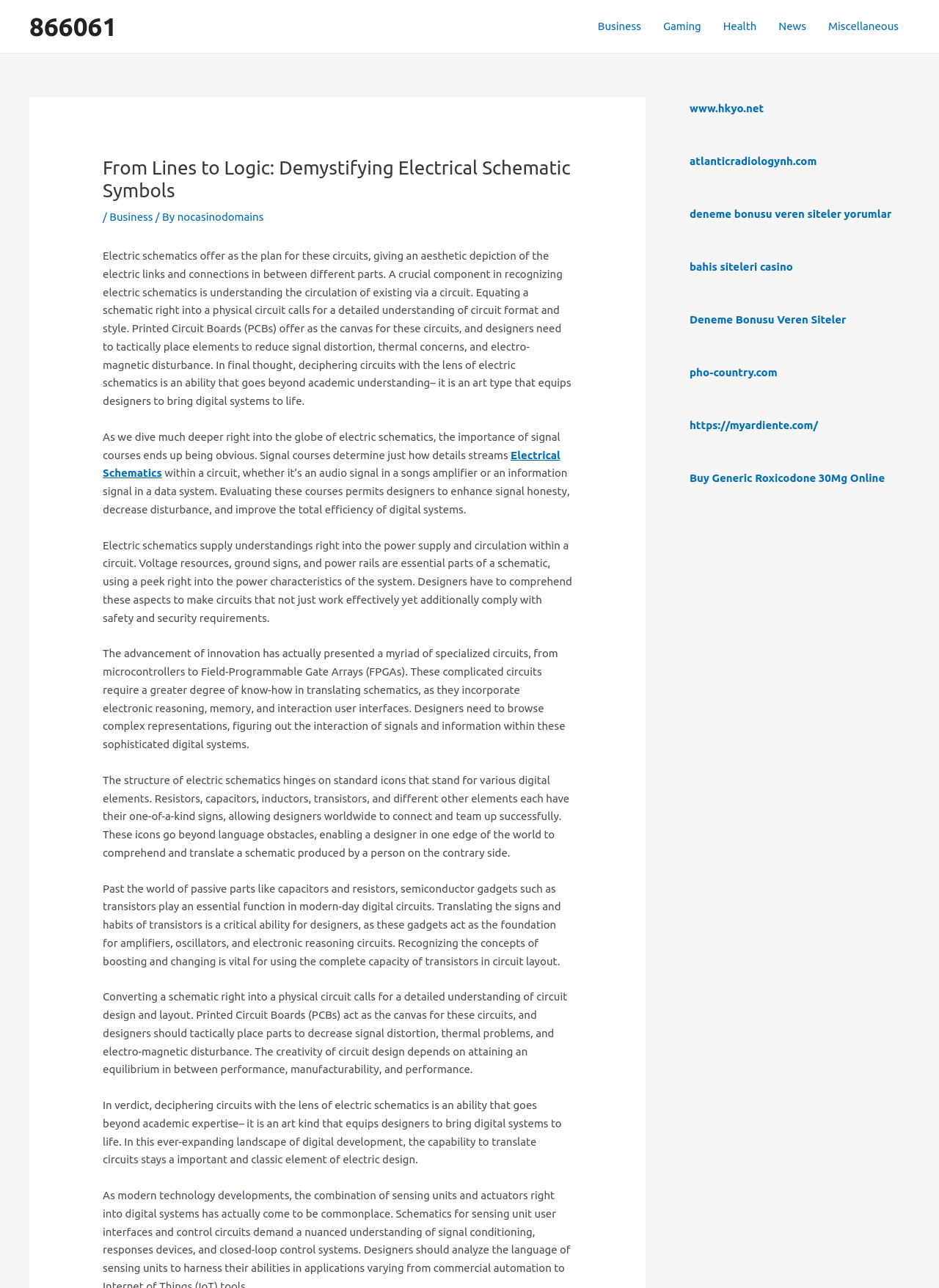What is the main topic of this webpage?
Please provide a single word or phrase as your answer based on the image.

Electrical Schematic Symbols